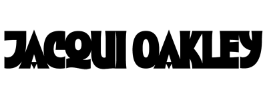What is the theme of the exhibit mentioned in the caption?
Provide a detailed and extensive answer to the question.

The caption states that the exhibit 'Hyakki Yagyo: Night Parade of 100 Demons' showcases a collective of 100 mythical yokai, which are creatures from Japanese folklore, indicating that the theme of the exhibit is Japanese folklore.